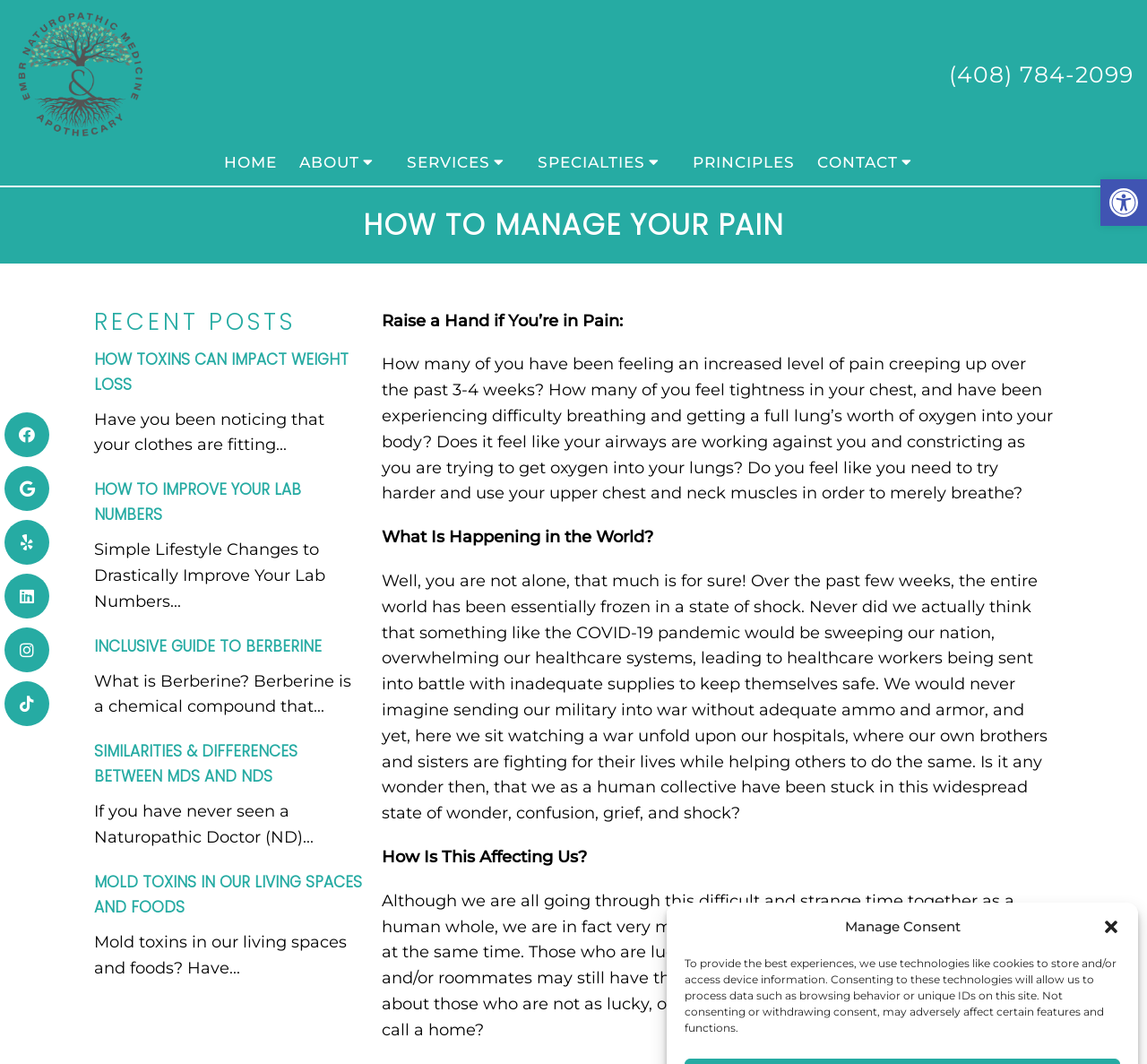Identify the bounding box coordinates of the region I need to click to complete this instruction: "Open the 'Accessibility Tools' toolbar".

[0.959, 0.168, 1.0, 0.212]